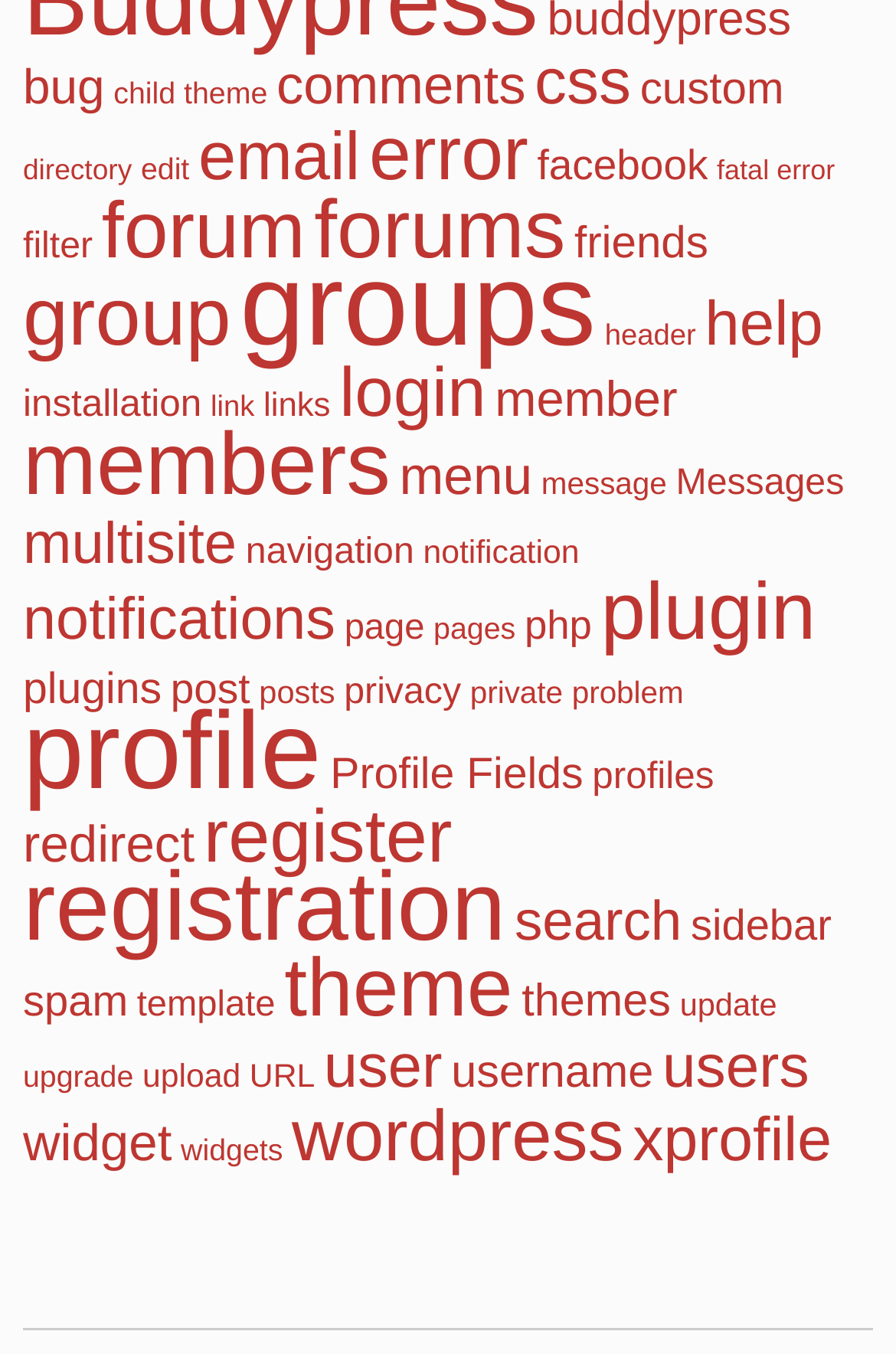How many items are related to 'groups'?
Please provide a comprehensive answer based on the details in the screenshot.

I found the link with the text 'groups' and checked its item count, which is 1,473.